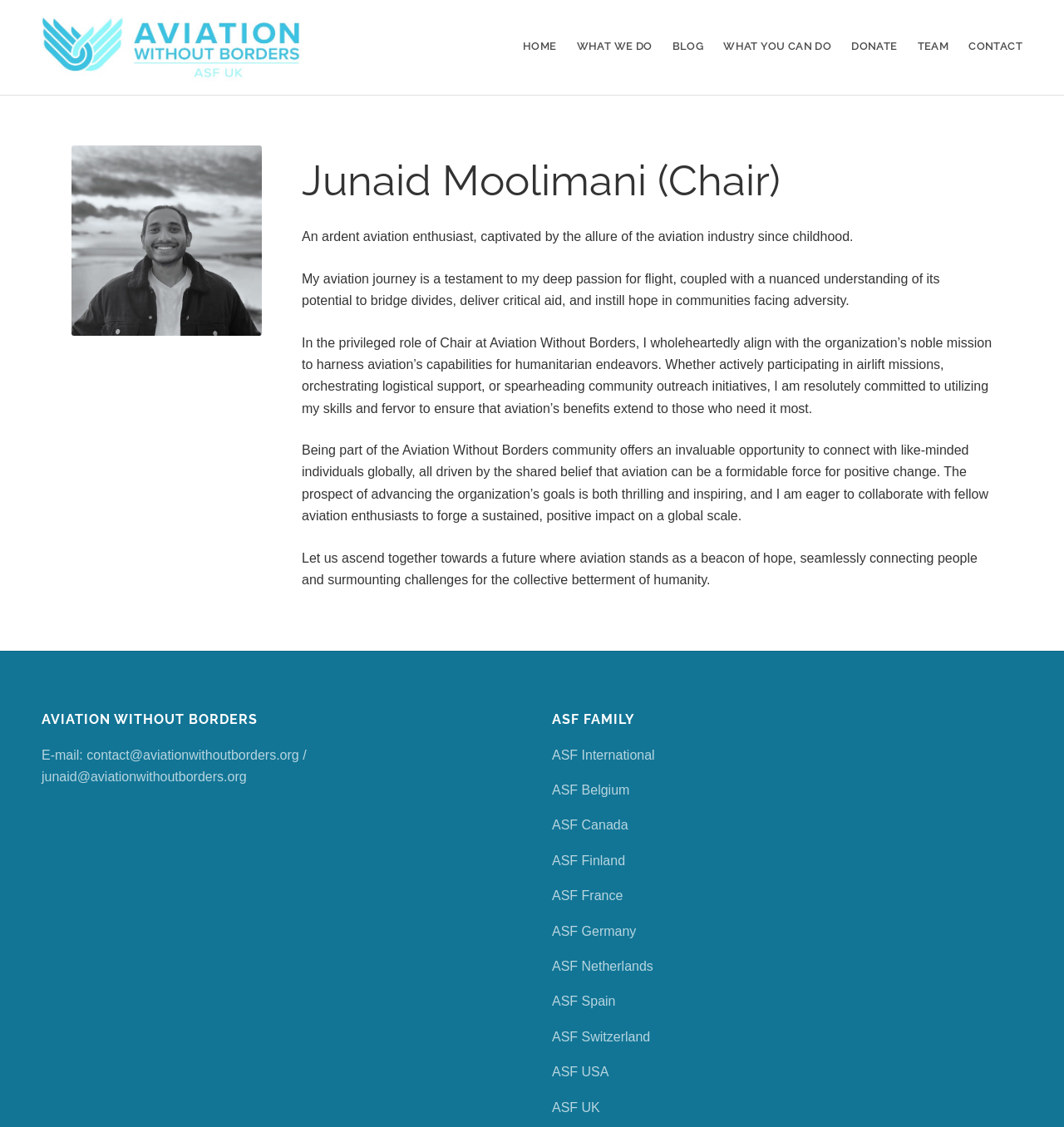From the element description About, predict the bounding box coordinates of the UI element. The coordinates must be specified in the format (top-left x, top-left y, bottom-right x, bottom-right y) and should be within the 0 to 1 range.

None